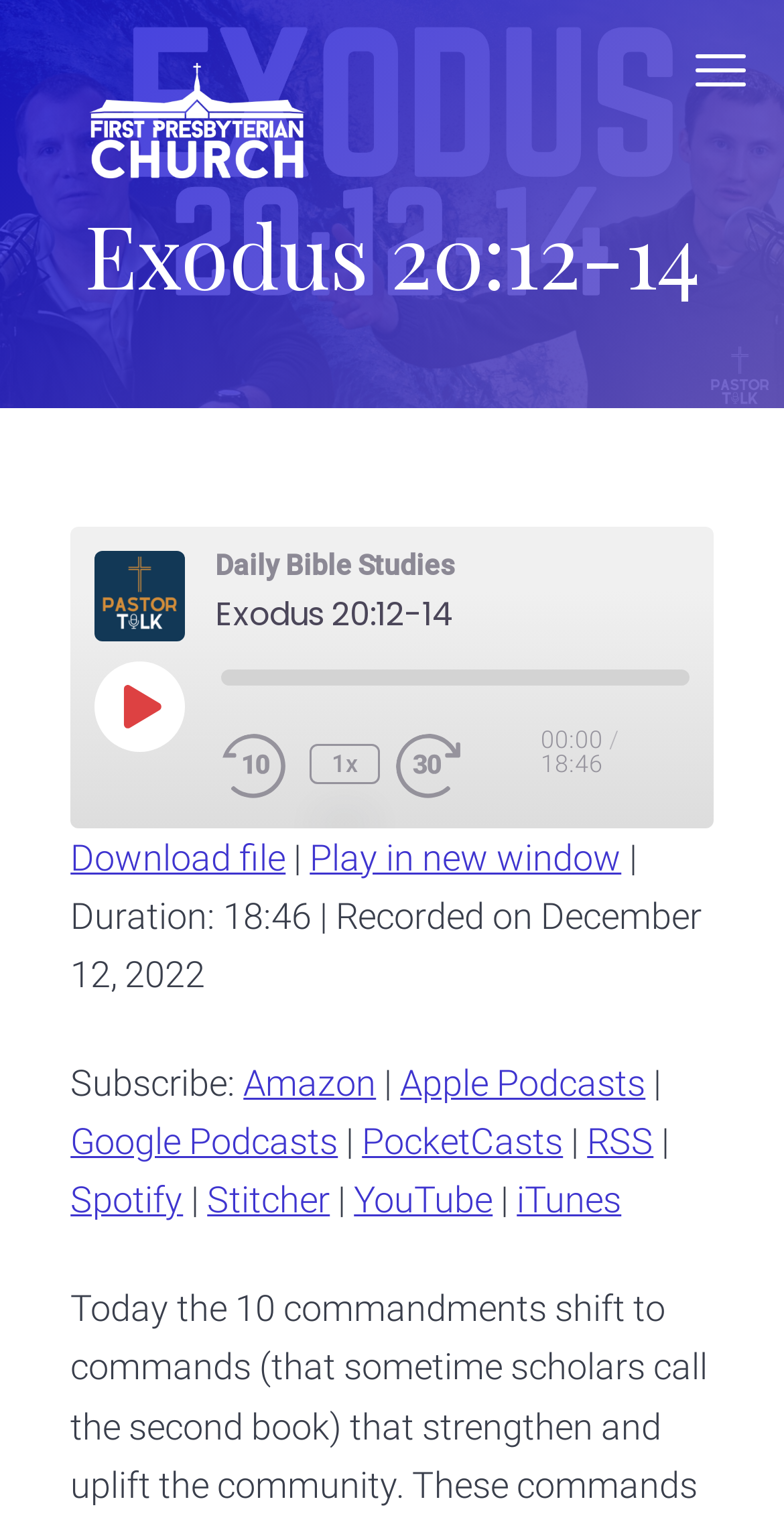Please specify the bounding box coordinates in the format (top-left x, top-left y, bottom-right x, bottom-right y), with values ranging from 0 to 1. Identify the bounding box for the UI component described as follows: parent_node: First Presbyterian Church

[0.06, 0.024, 0.675, 0.135]